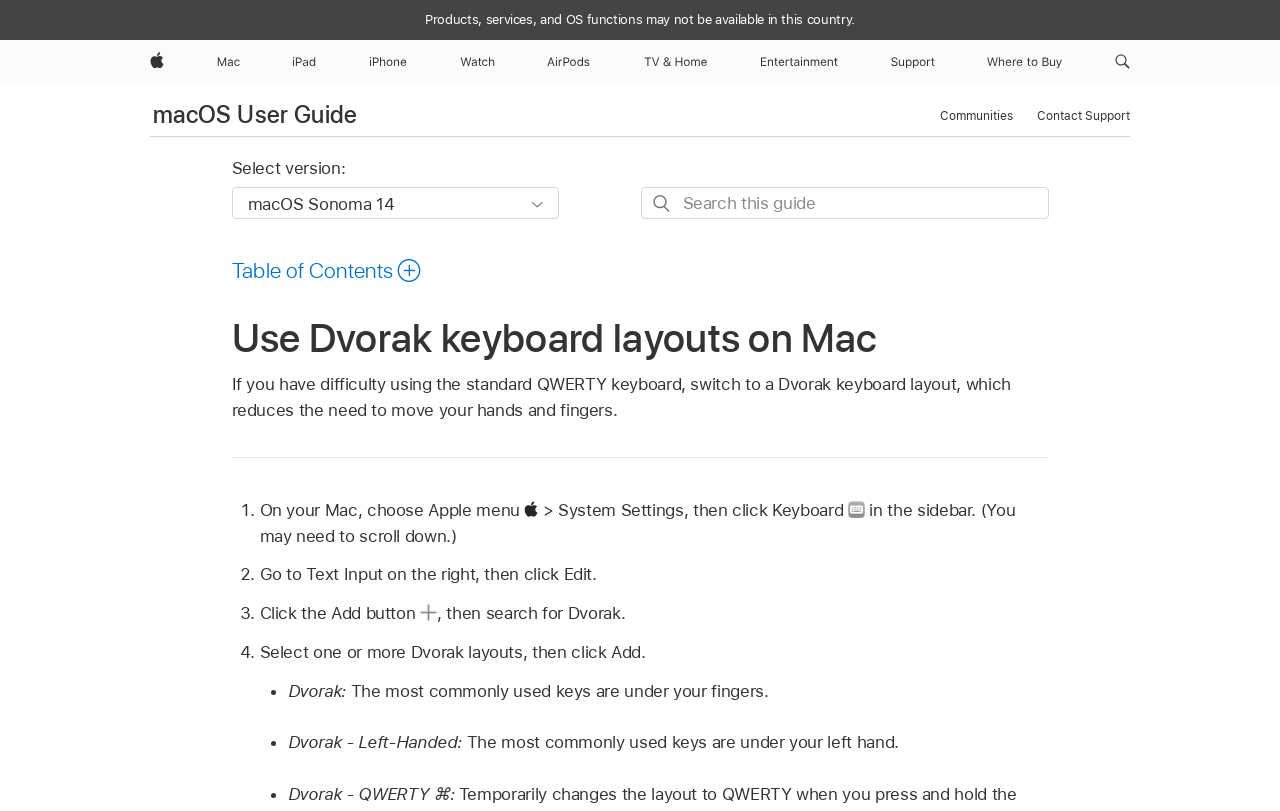Can you identify the bounding box coordinates of the clickable region needed to carry out this instruction: 'Search this guide'? The coordinates should be four float numbers within the range of 0 to 1, stated as [left, top, right, bottom].

[0.5, 0.231, 0.819, 0.27]